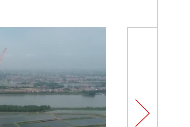What is the condition of the sky?
Look at the screenshot and respond with one word or a short phrase.

Overcast